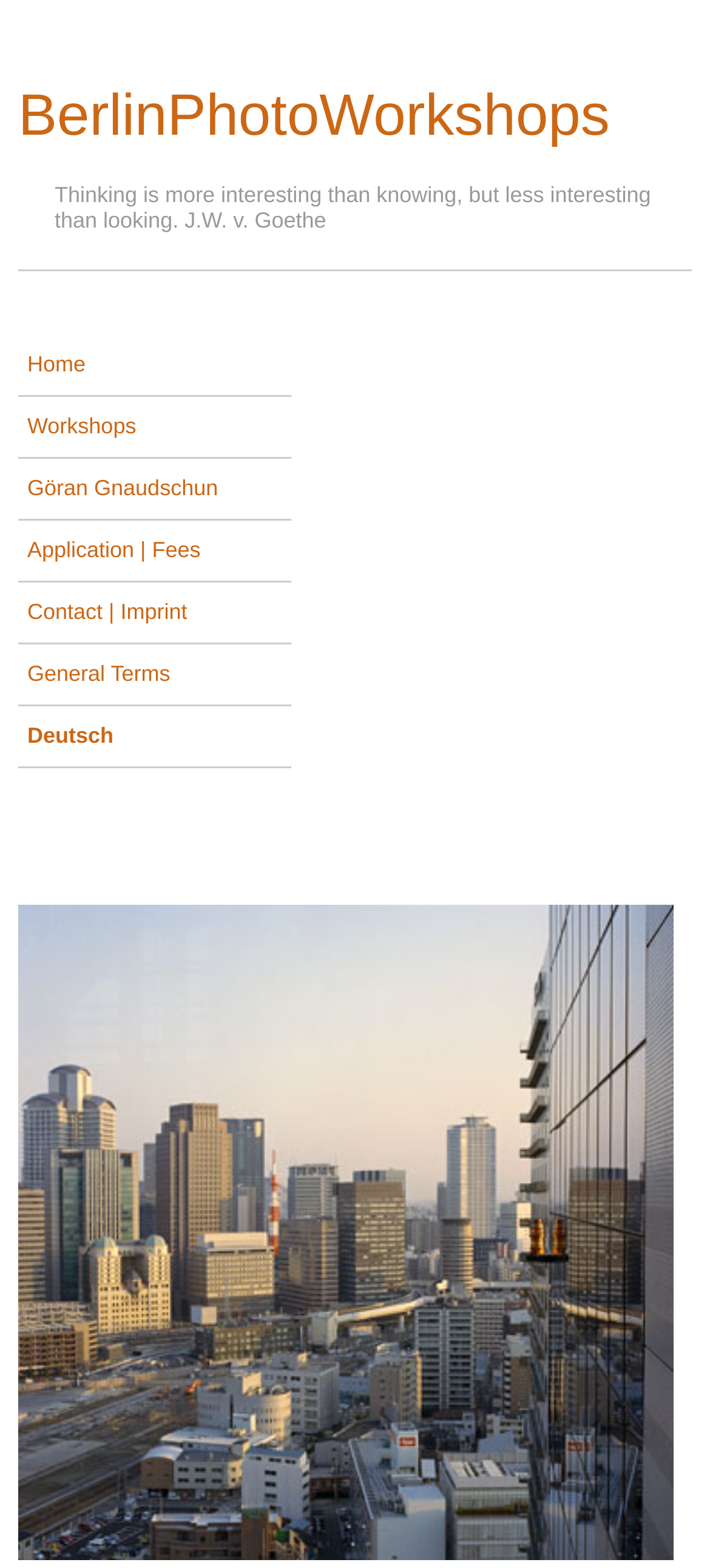Please respond in a single word or phrase: 
What is the name of the photographer?

Anne Kathrin Greiner